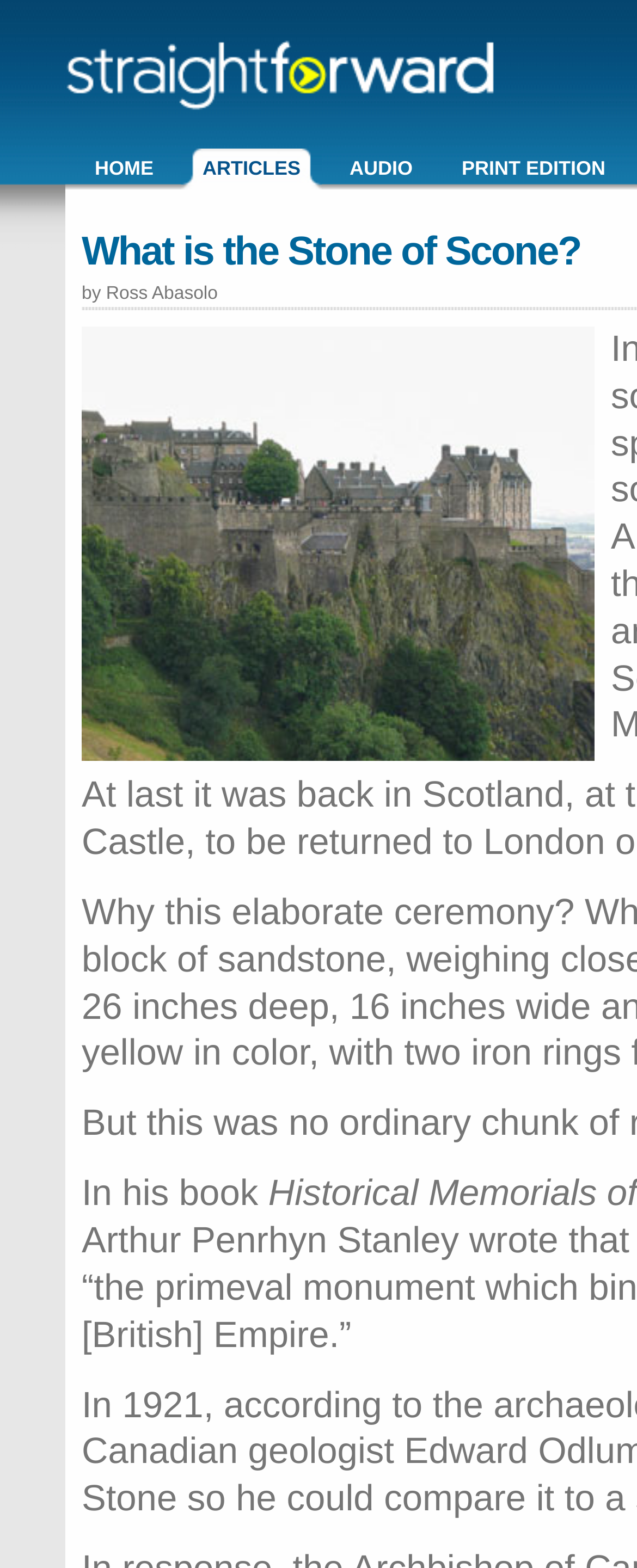Respond concisely with one word or phrase to the following query:
What is the topic of the article?

The Stone of Scone